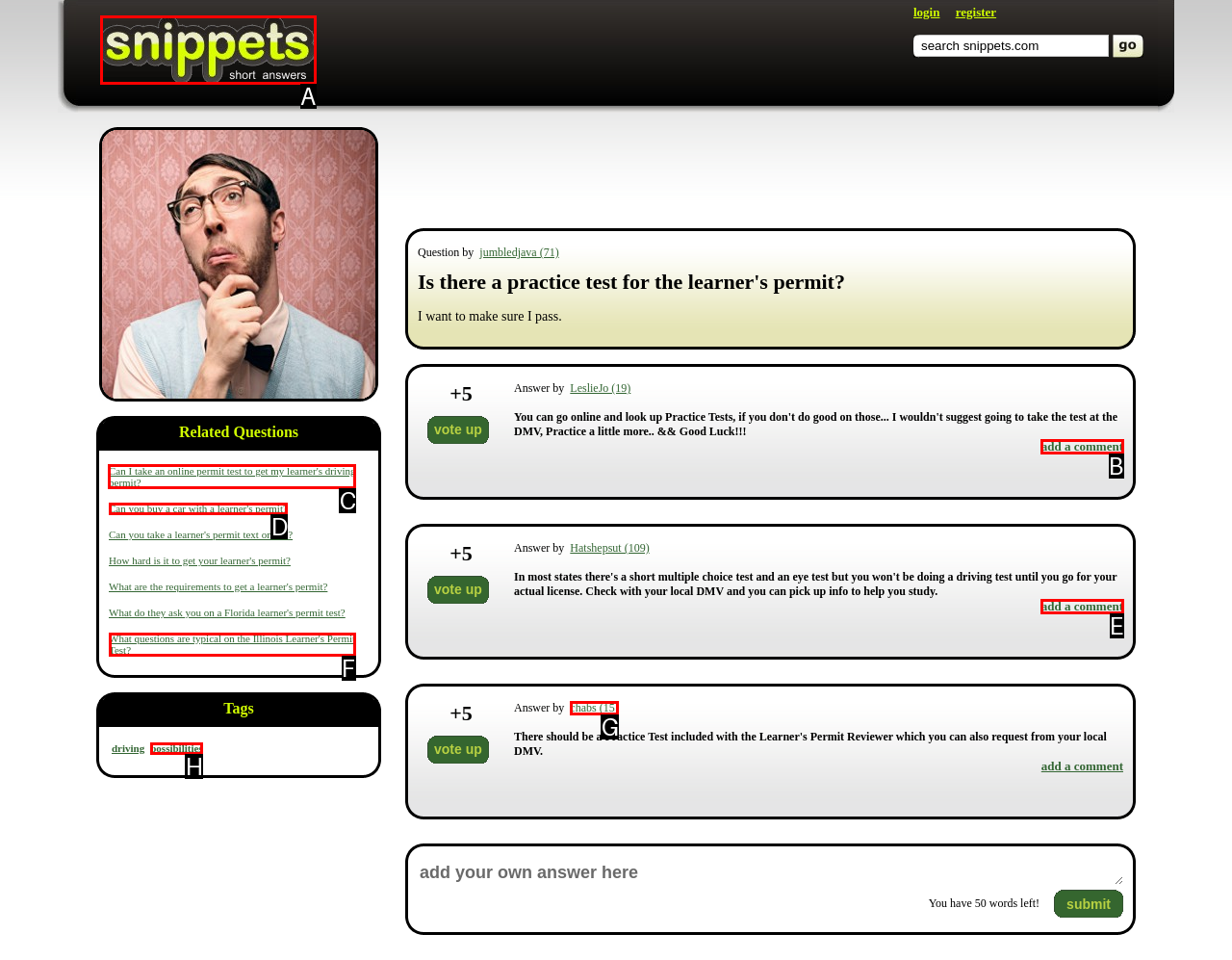Determine the HTML element to click for the instruction: click on 'Can I take an online permit test to get my learner's driving permit?'.
Answer with the letter corresponding to the correct choice from the provided options.

C